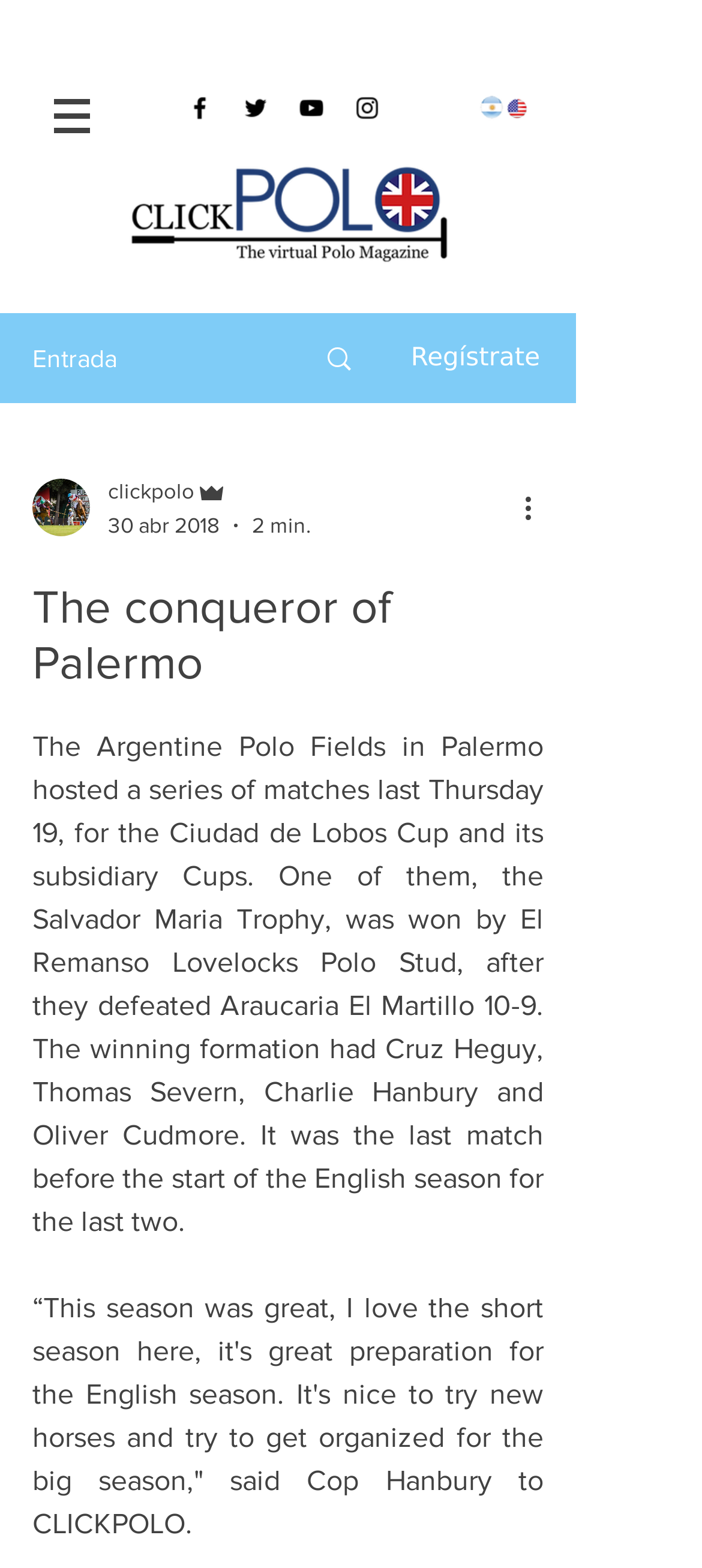Identify the bounding box coordinates for the UI element described by the following text: "aria-label="More actions"". Provide the coordinates as four float numbers between 0 and 1, in the format [left, top, right, bottom].

[0.738, 0.31, 0.8, 0.337]